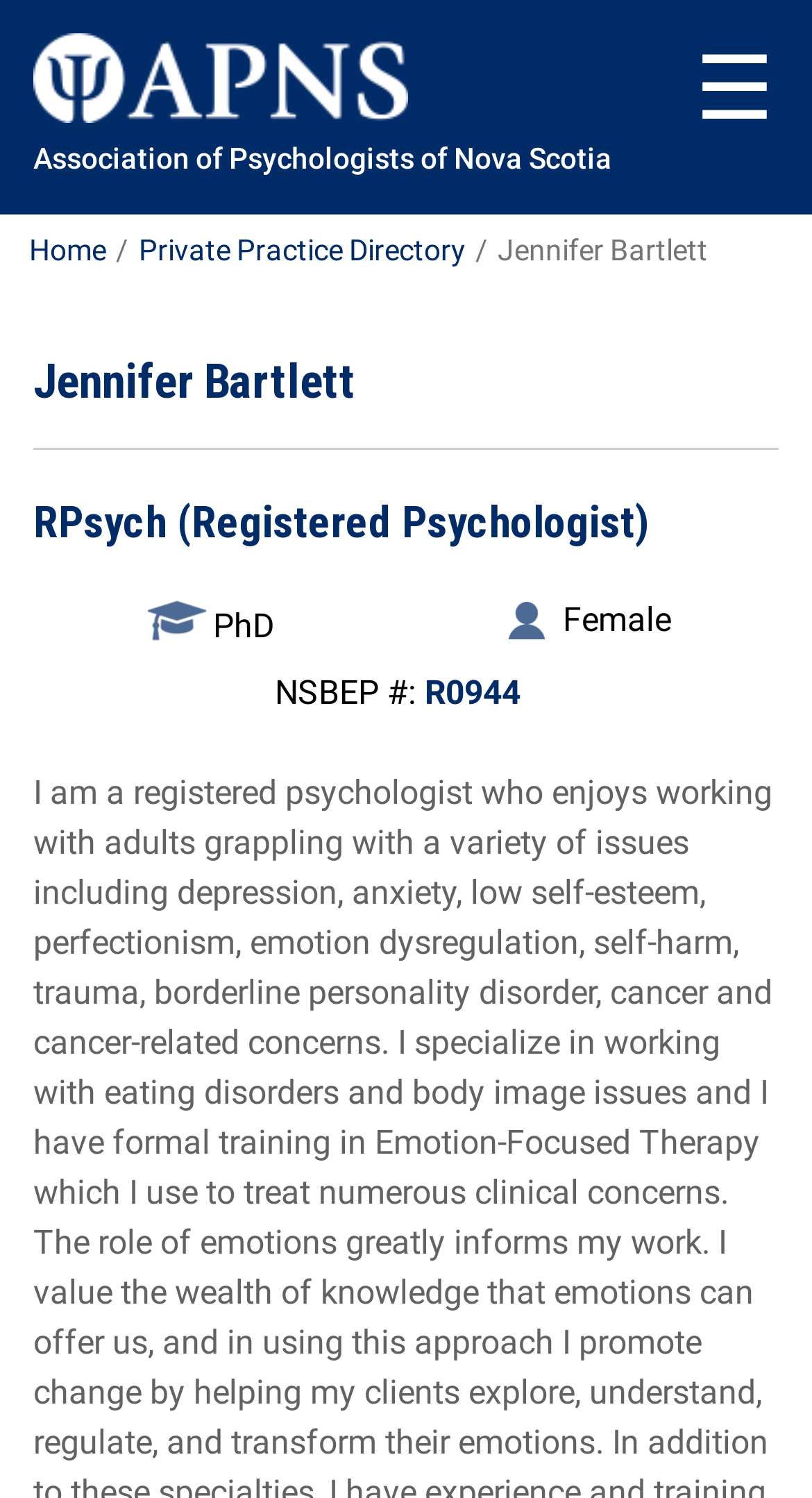Give a one-word or short phrase answer to this question: 
What is the profession of Jennifer Bartlett?

Registered Psychologist